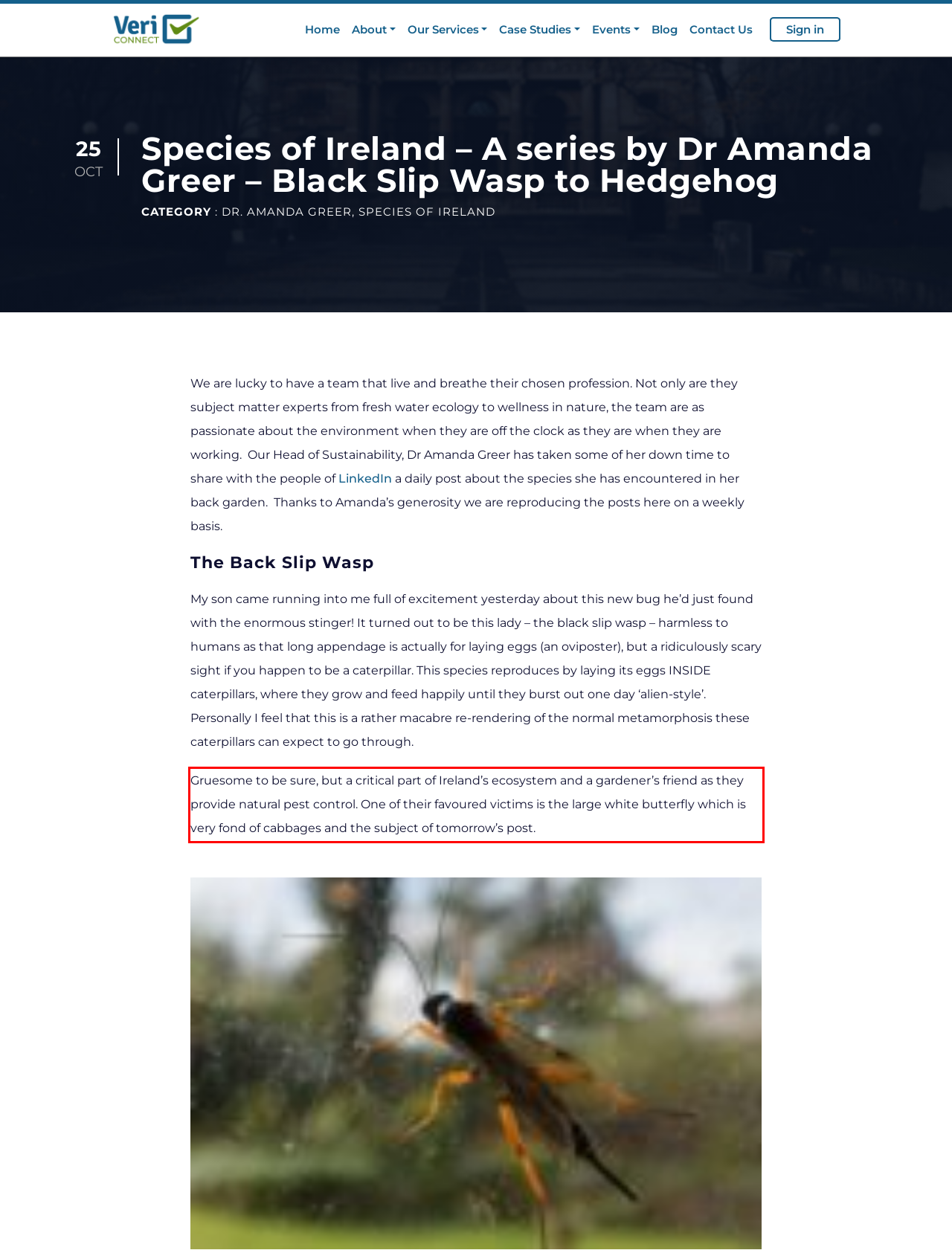Identify the red bounding box in the webpage screenshot and perform OCR to generate the text content enclosed.

Gruesome to be sure, but a critical part of Ireland’s ecosystem and a gardener’s friend as they provide natural pest control. One of their favoured victims is the large white butterfly which is very fond of cabbages and the subject of tomorrow’s post.